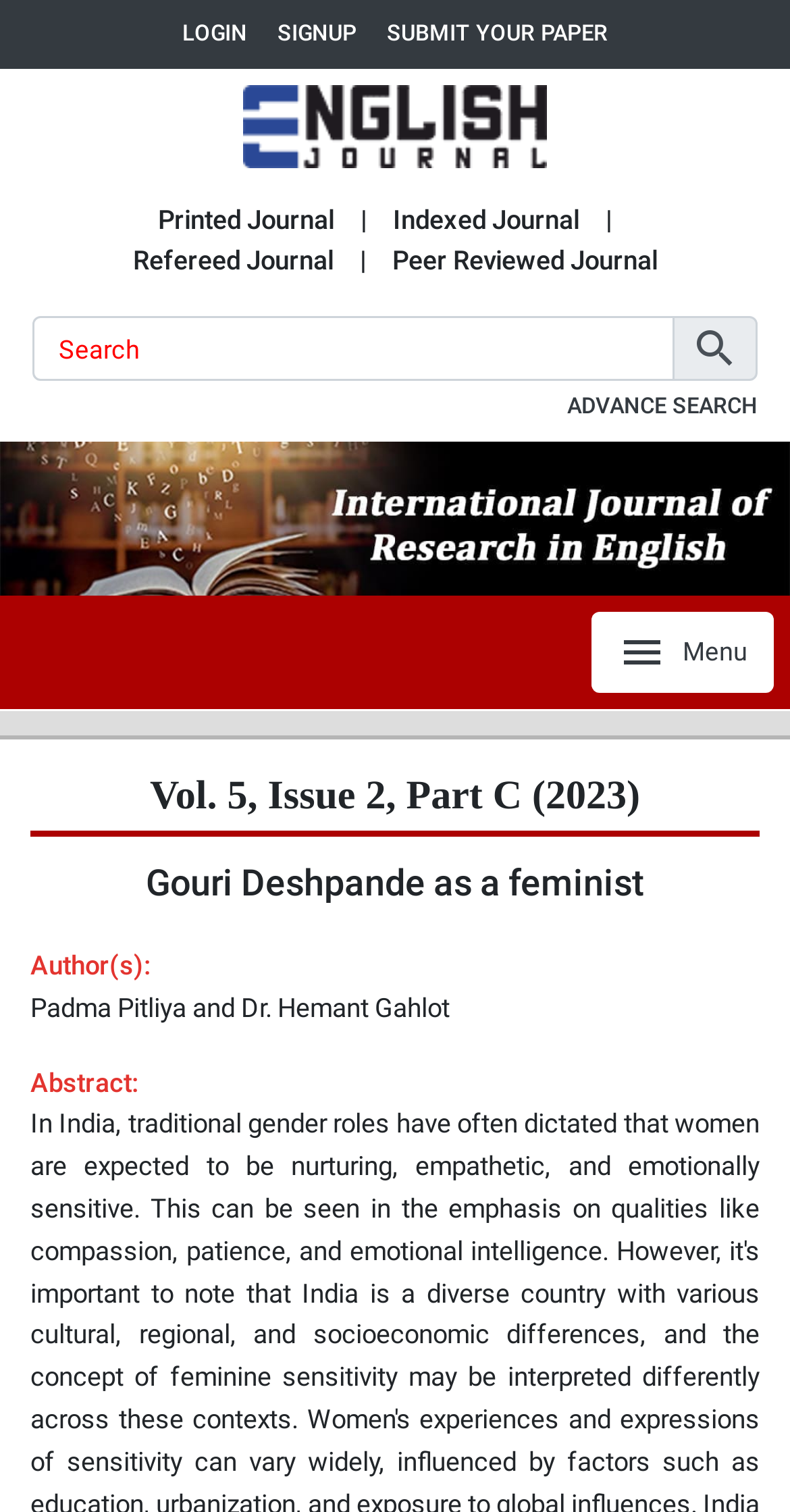What type of journal is this?
Give a detailed response to the question by analyzing the screenshot.

This question can be answered by looking at the static text elements on the webpage. There are four static text elements that describe the type of journal: 'Printed Journal', 'Indexed Journal', 'Refereed Journal', and 'Peer Reviewed Journal'. Therefore, one of the types of journals is a Refereed Journal.